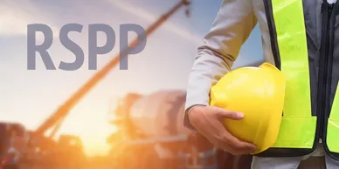Using the information shown in the image, answer the question with as much detail as possible: What is the mood evoked by the warm tones of the sunset?

The warm tones of the sunset in the background of the image evoke a mood that highlights the focus on safety and responsibility in industrial operations, particularly in sectors involving radiation.